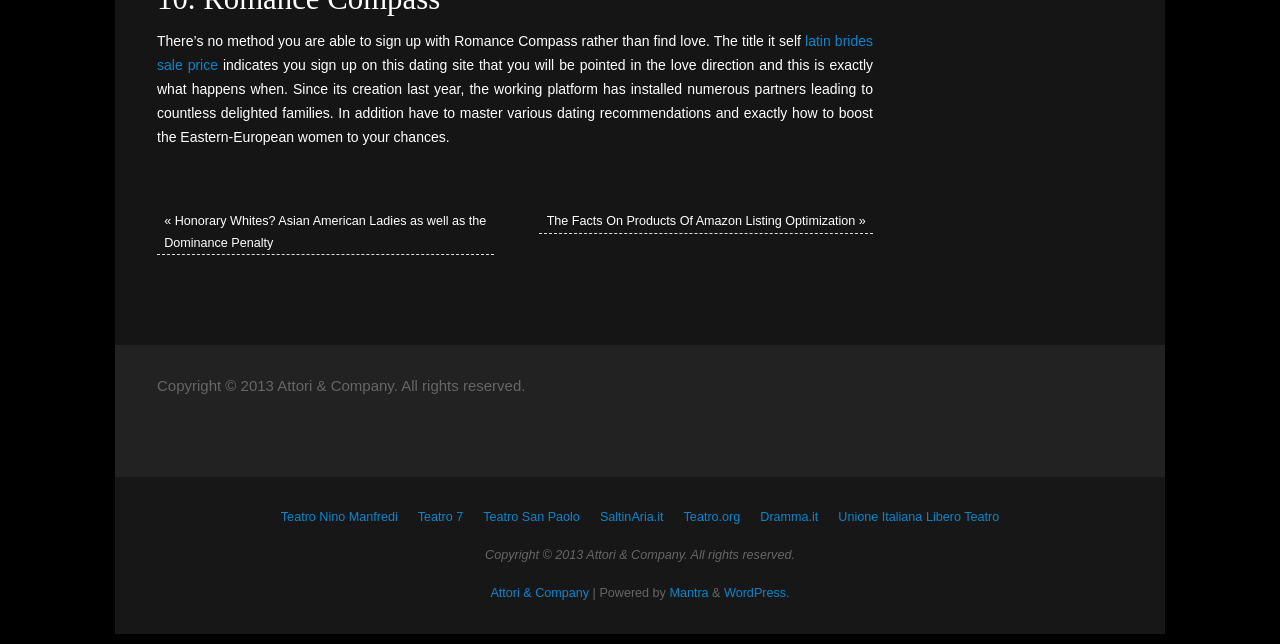Pinpoint the bounding box coordinates of the element to be clicked to execute the instruction: "visit Honorary Whites? Asian American Ladies as well as the Dominance Penalty".

[0.128, 0.333, 0.38, 0.388]